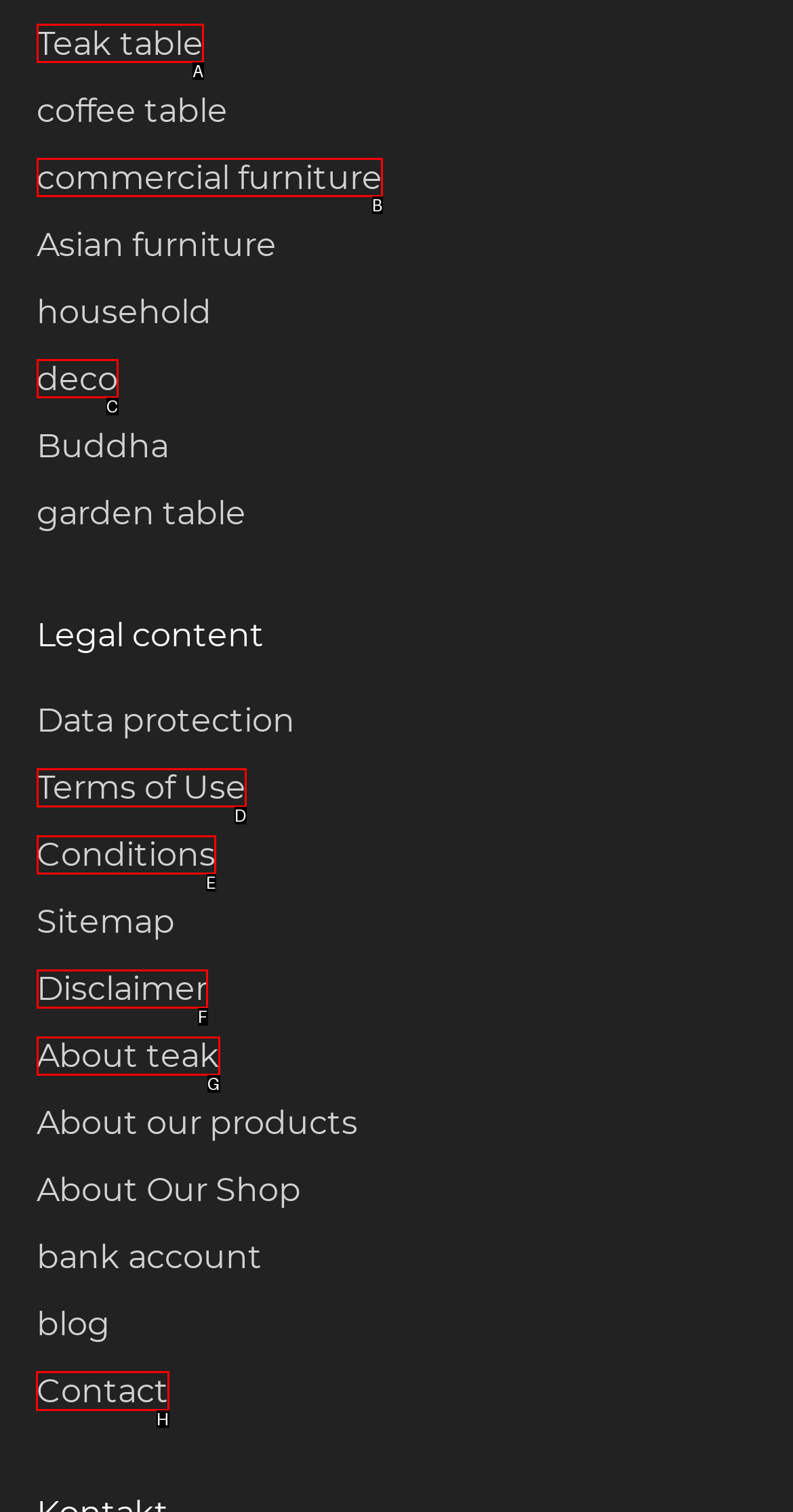Which HTML element should be clicked to fulfill the following task: Contact the shop?
Reply with the letter of the appropriate option from the choices given.

H